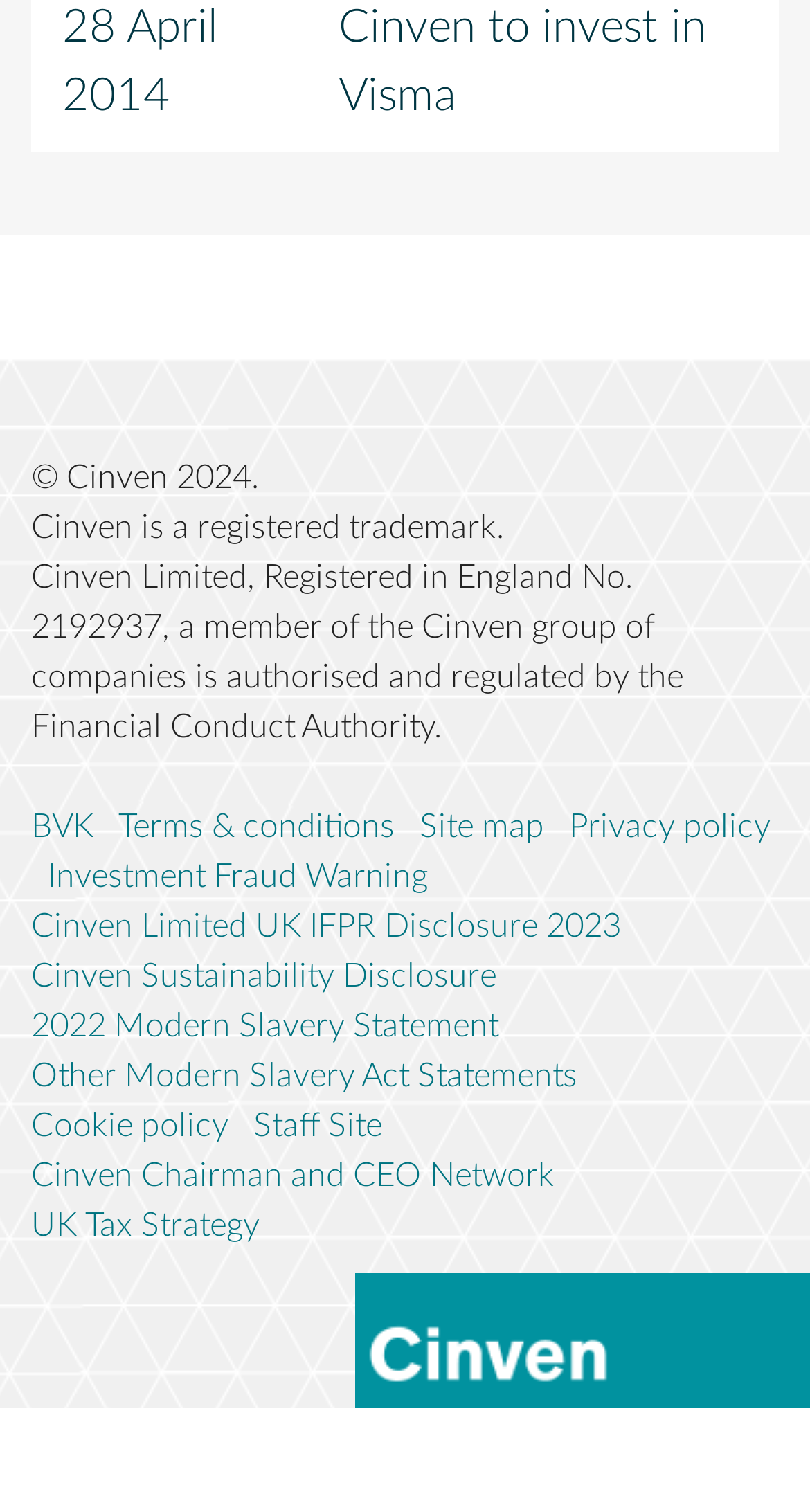Could you indicate the bounding box coordinates of the region to click in order to complete this instruction: "Go to Site map".

[0.518, 0.53, 0.672, 0.563]